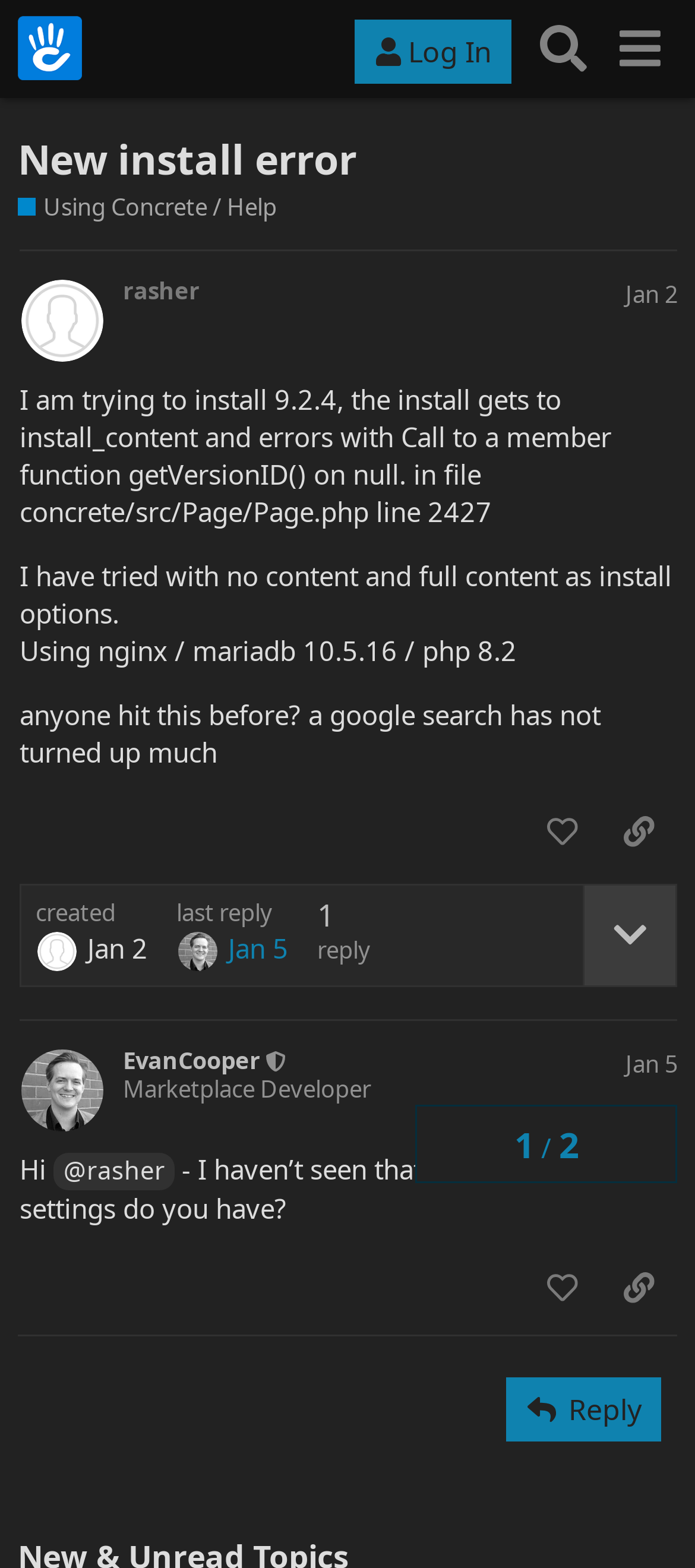Locate the bounding box coordinates of the area to click to fulfill this instruction: "Search for something". The bounding box should be presented as four float numbers between 0 and 1, in the order [left, top, right, bottom].

[0.755, 0.007, 0.865, 0.055]